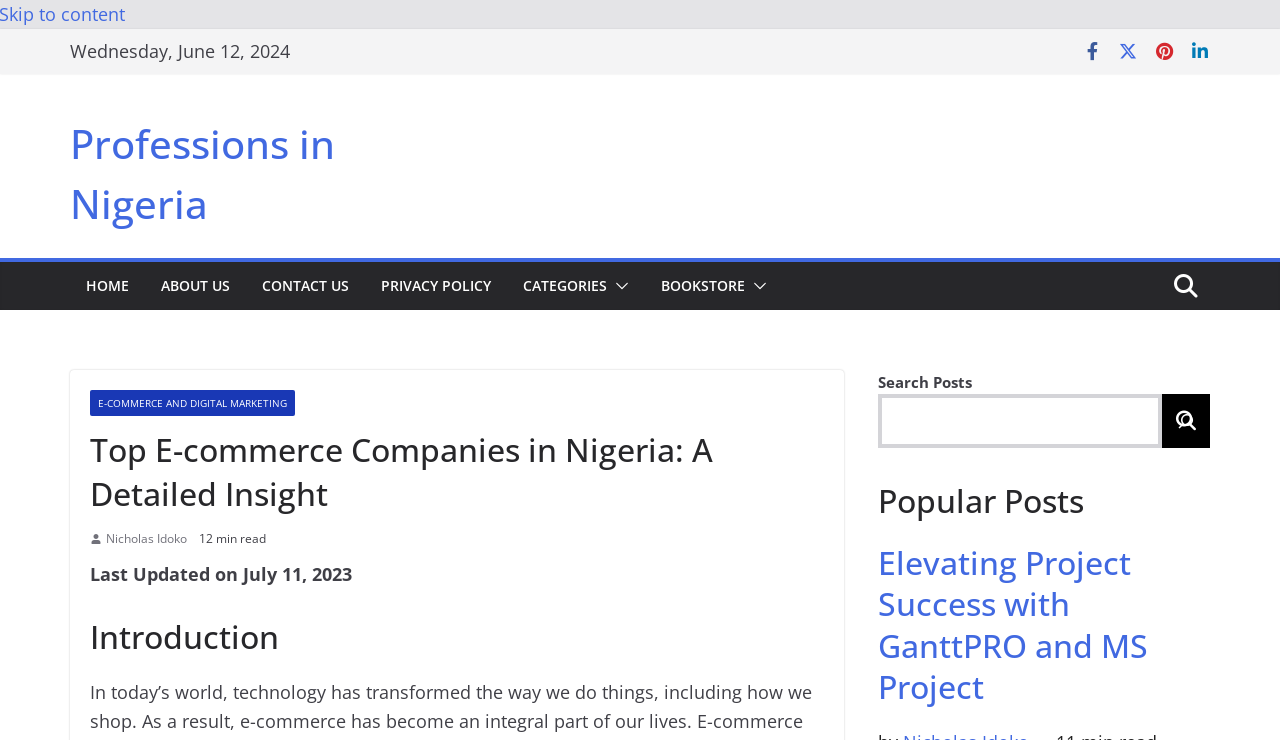Please mark the clickable region by giving the bounding box coordinates needed to complete this instruction: "Read about E-commerce and Digital Marketing".

[0.07, 0.526, 0.23, 0.562]